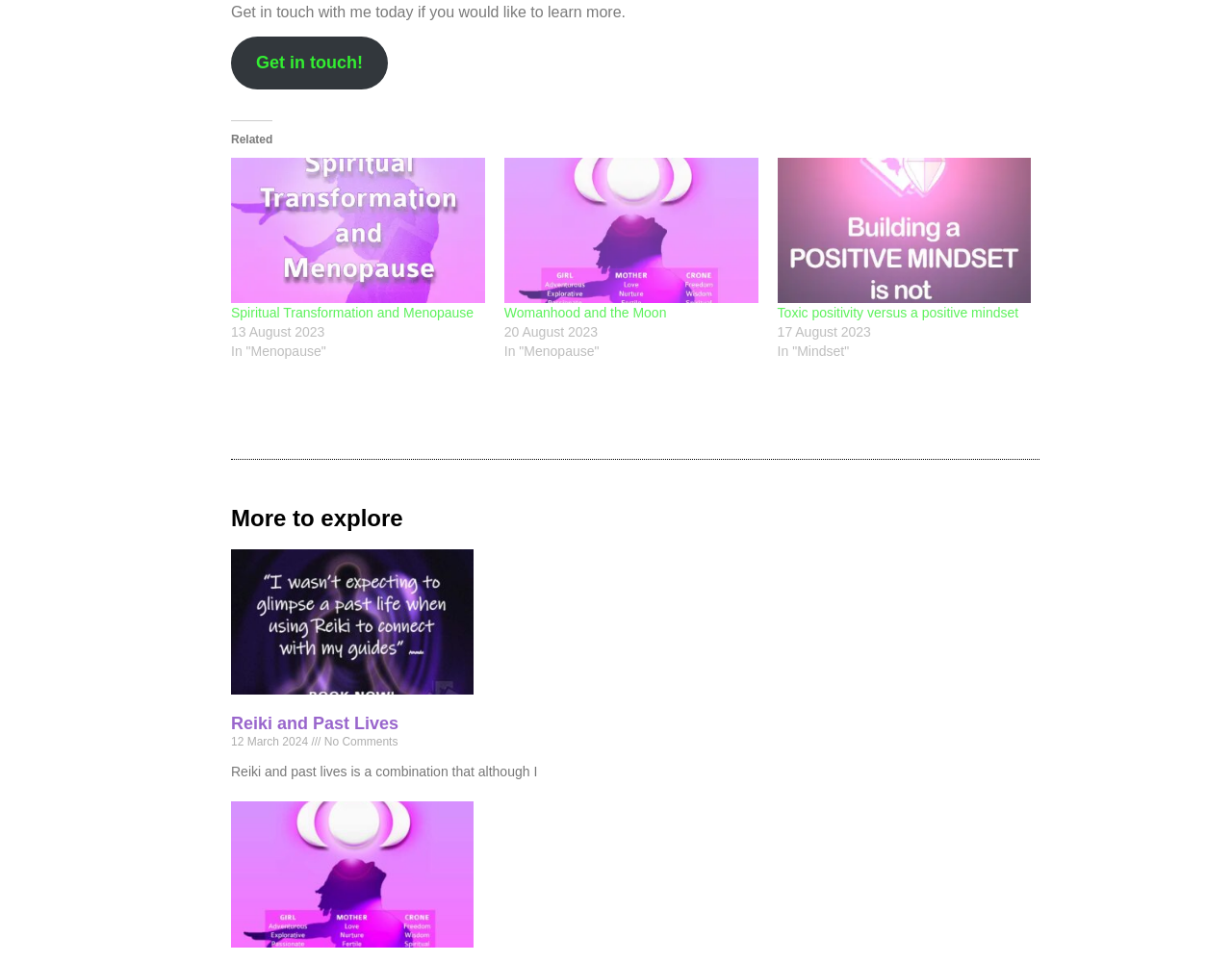What is the category of the 'Womanhood and the Moon' article?
Look at the image and provide a short answer using one word or a phrase.

Menopause